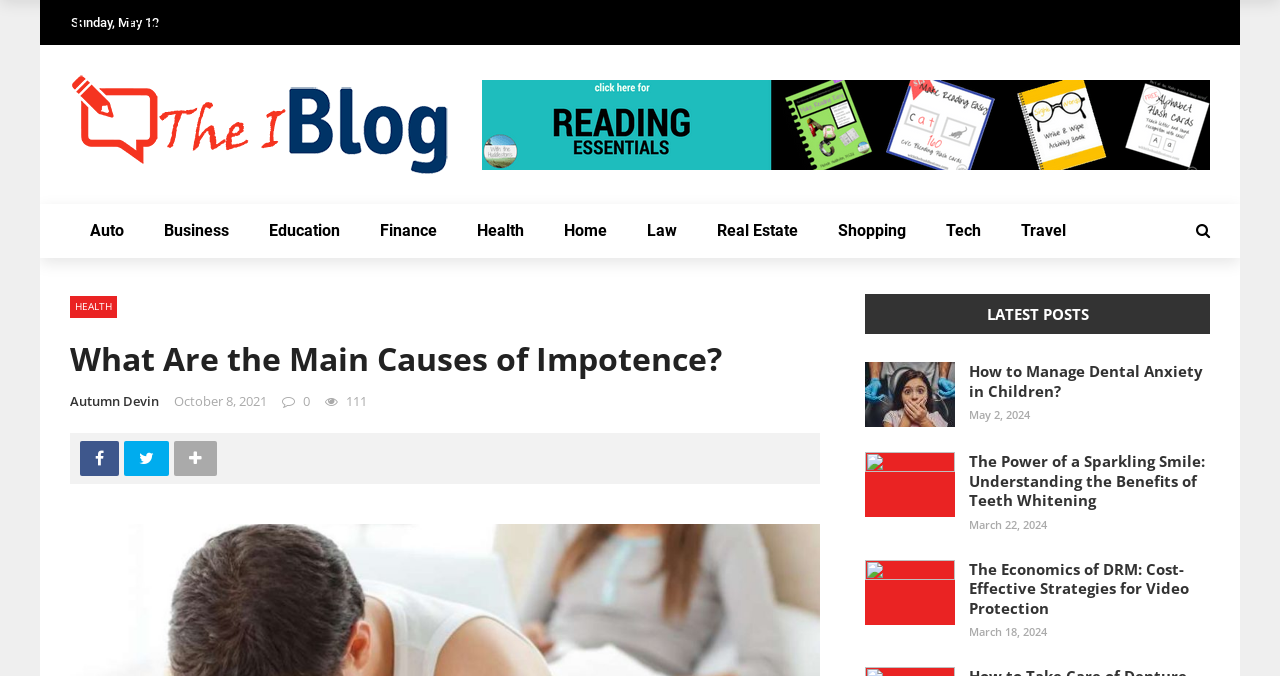Please determine the bounding box coordinates of the element's region to click for the following instruction: "Click on the 'Management.org' link".

None